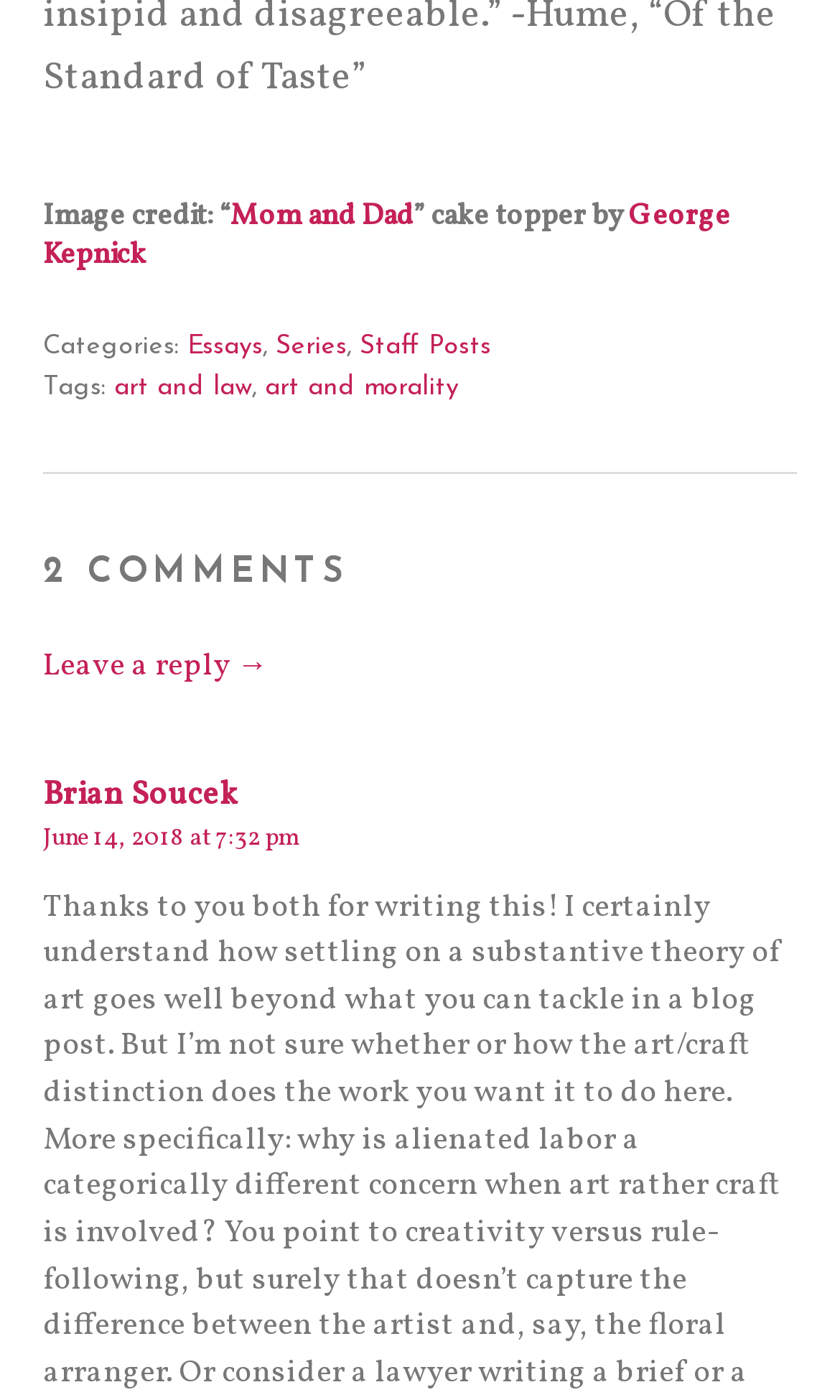What is the credit for the image?
Provide a detailed answer to the question, using the image to inform your response.

The credit for the image is mentioned in the heading 'Image credit: “Mom and Dad” cake topper by George Kepnick' at the top of the webpage.